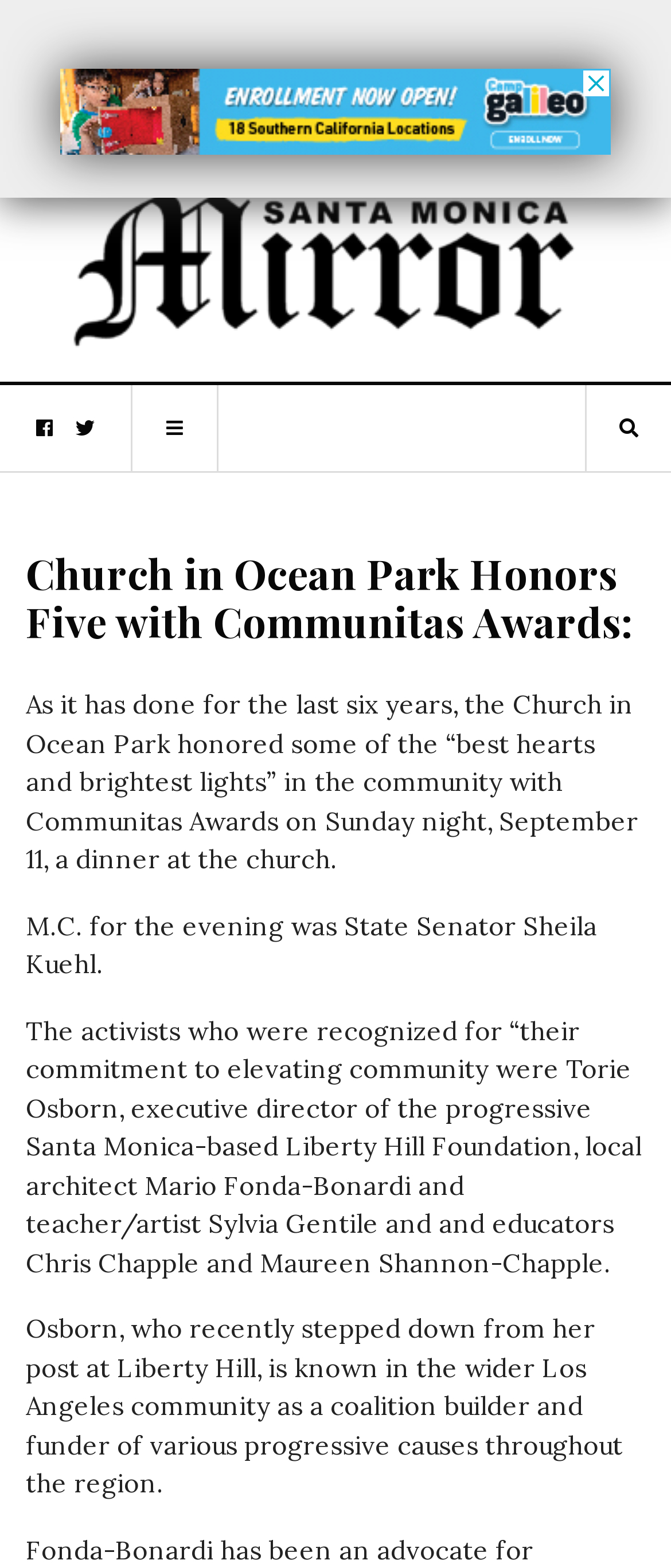Provide the bounding box coordinates of the HTML element described by the text: "alt="SM Mirror"".

[0.096, 0.14, 0.865, 0.194]